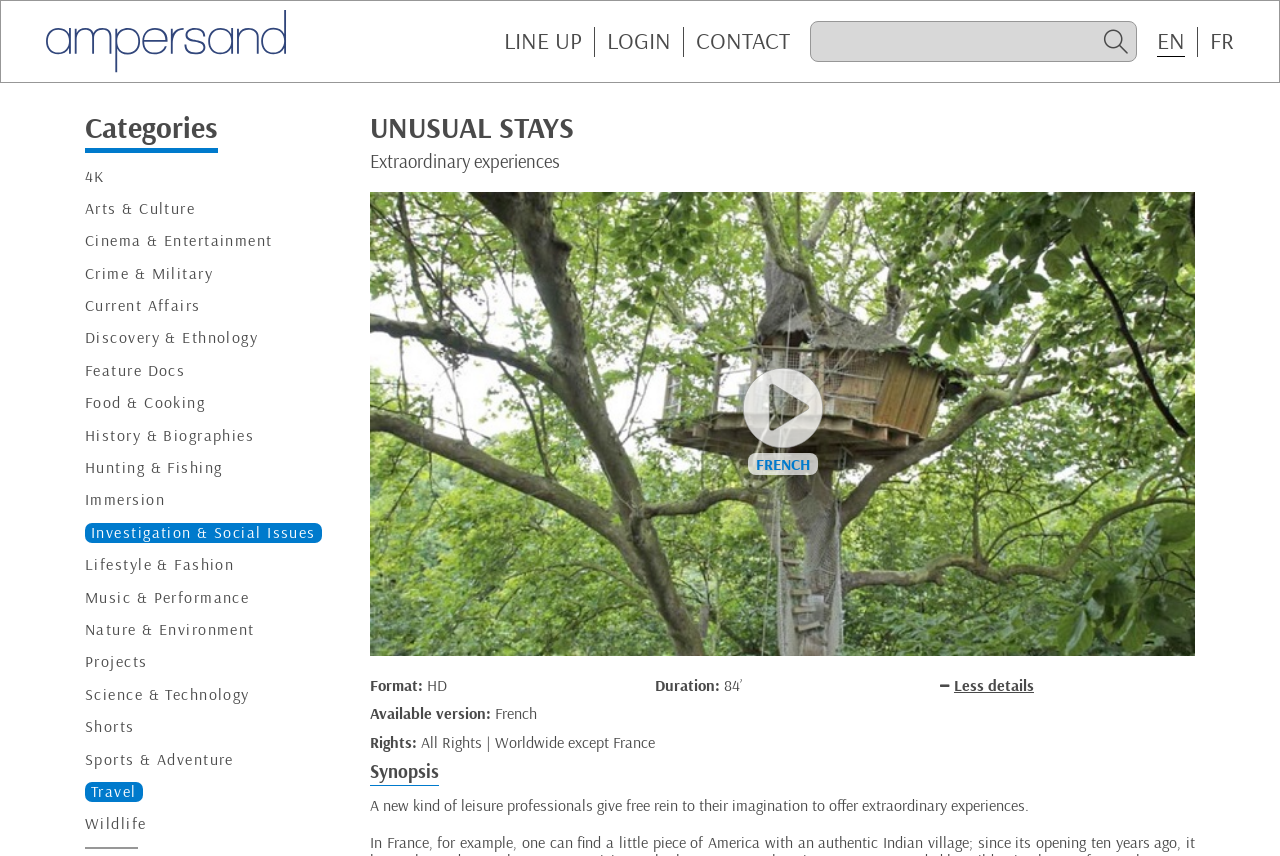Illustrate the webpage thoroughly, mentioning all important details.

The webpage is titled "UNUSUAL STAYS" and features a prominent image at the top left corner. Below the image, there are three links: "LINE UP", "LOGIN", and "CONTACT", aligned horizontally. To the right of these links, there is a search box and two language options, "EN" and "FR".

On the left side of the page, there is a list of categories, including "4K", "Arts & Culture", "Cinema & Entertainment", and many others, totaling 19 categories. Each category is a link.

In the main content area, there is a heading "UNUSUAL STAYS" followed by a subheading "Extraordinary experiences". Below this, there is an iframe that takes up most of the page's width and about half of its height.

To the right of the iframe, there are several pieces of information, including a format option "HD", a duration of "84'", and a "Less details" button. There is also information about the available version, rights, and a synopsis of the content. The synopsis describes a new kind of leisure professionals offering extraordinary experiences.

Overall, the webpage appears to be a platform for discovering and exploring unique experiences, with a focus on categorization and filtering options.